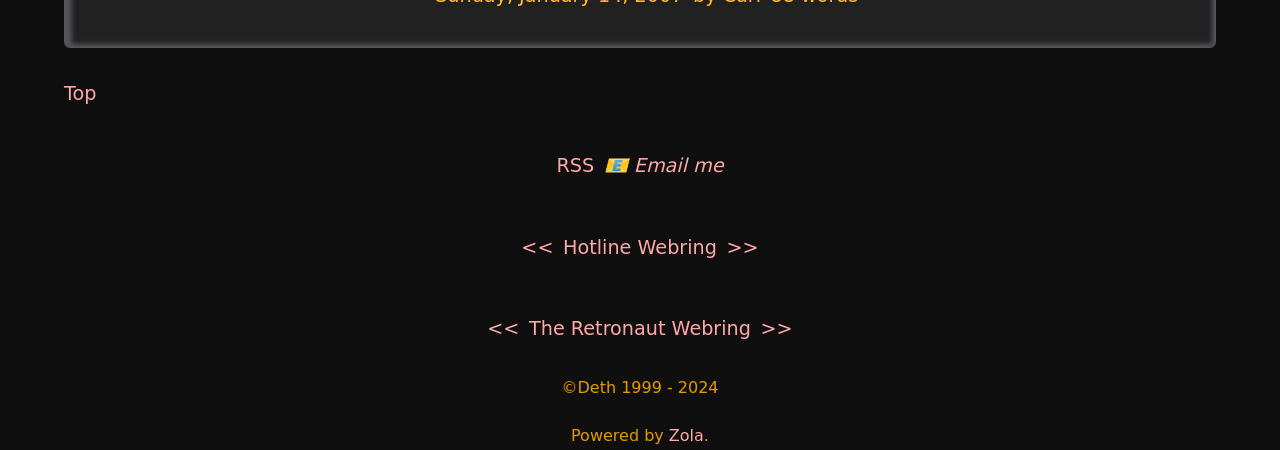What are the navigation links for?
Using the image, answer in one word or phrase.

Hotline Webring